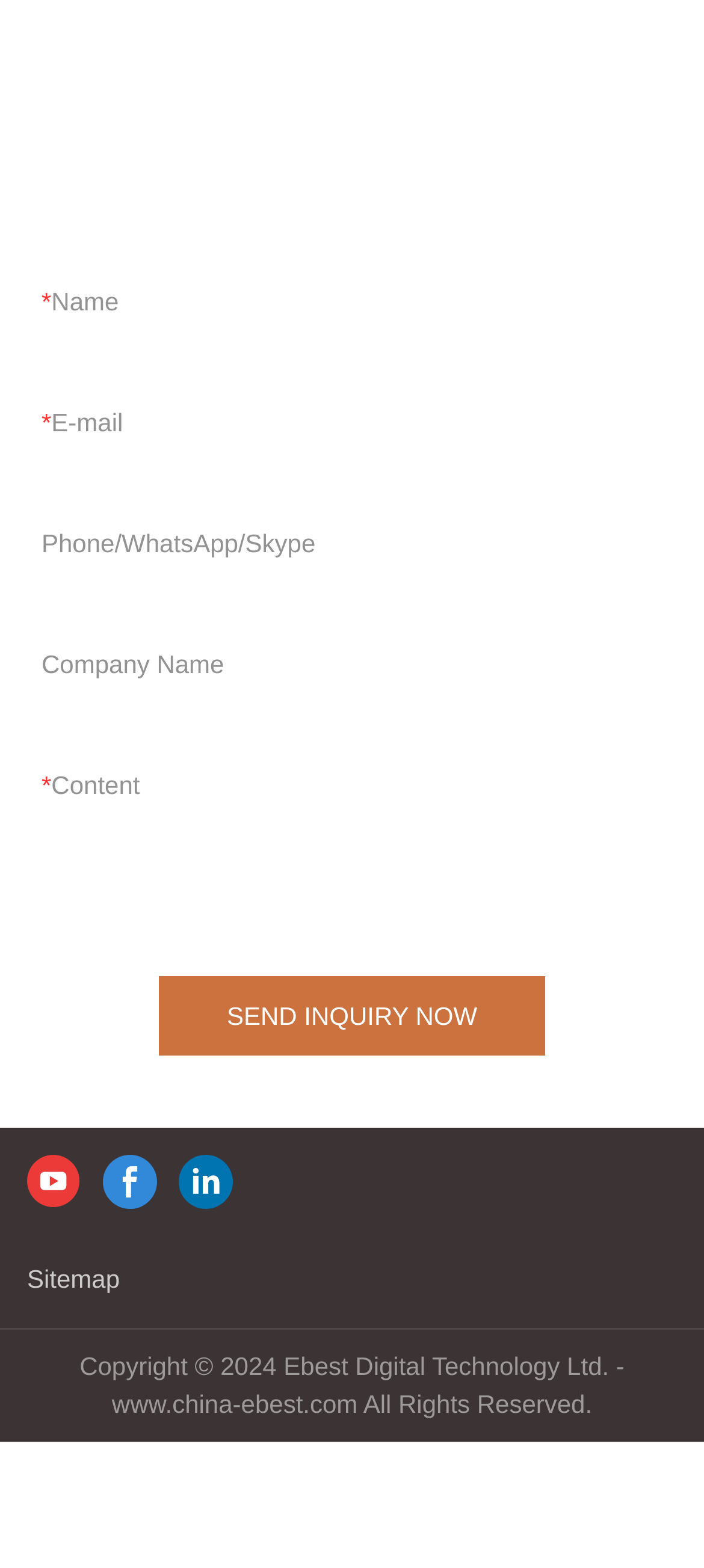What is the label of the first textbox?
Give a comprehensive and detailed explanation for the question.

The label of the first textbox is 'Name', as indicated by the static text '*Name' next to the textbox.